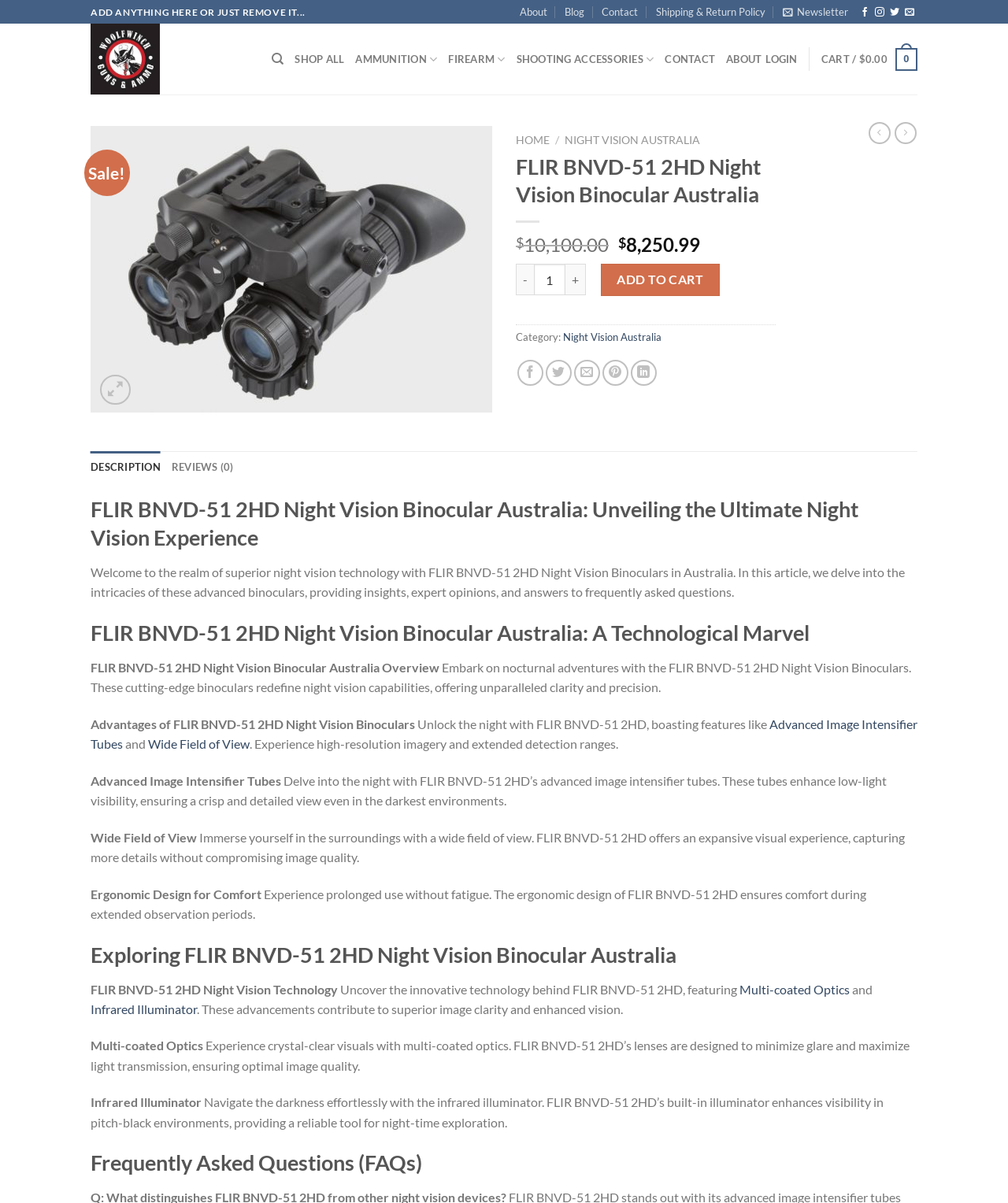Kindly determine the bounding box coordinates of the area that needs to be clicked to fulfill this instruction: "Search for products".

[0.27, 0.037, 0.282, 0.062]